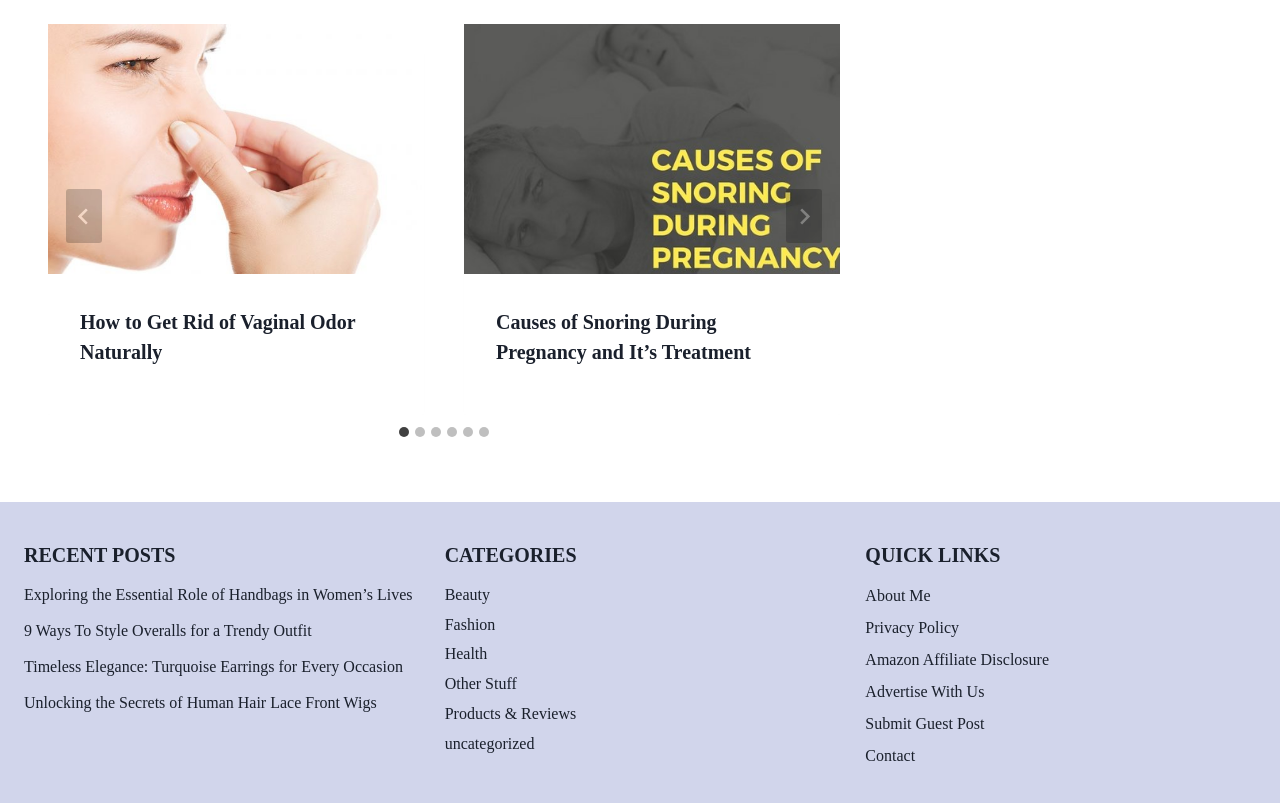Identify the bounding box of the HTML element described here: "aria-label="Go to last slide"". Provide the coordinates as four float numbers between 0 and 1: [left, top, right, bottom].

[0.052, 0.235, 0.08, 0.302]